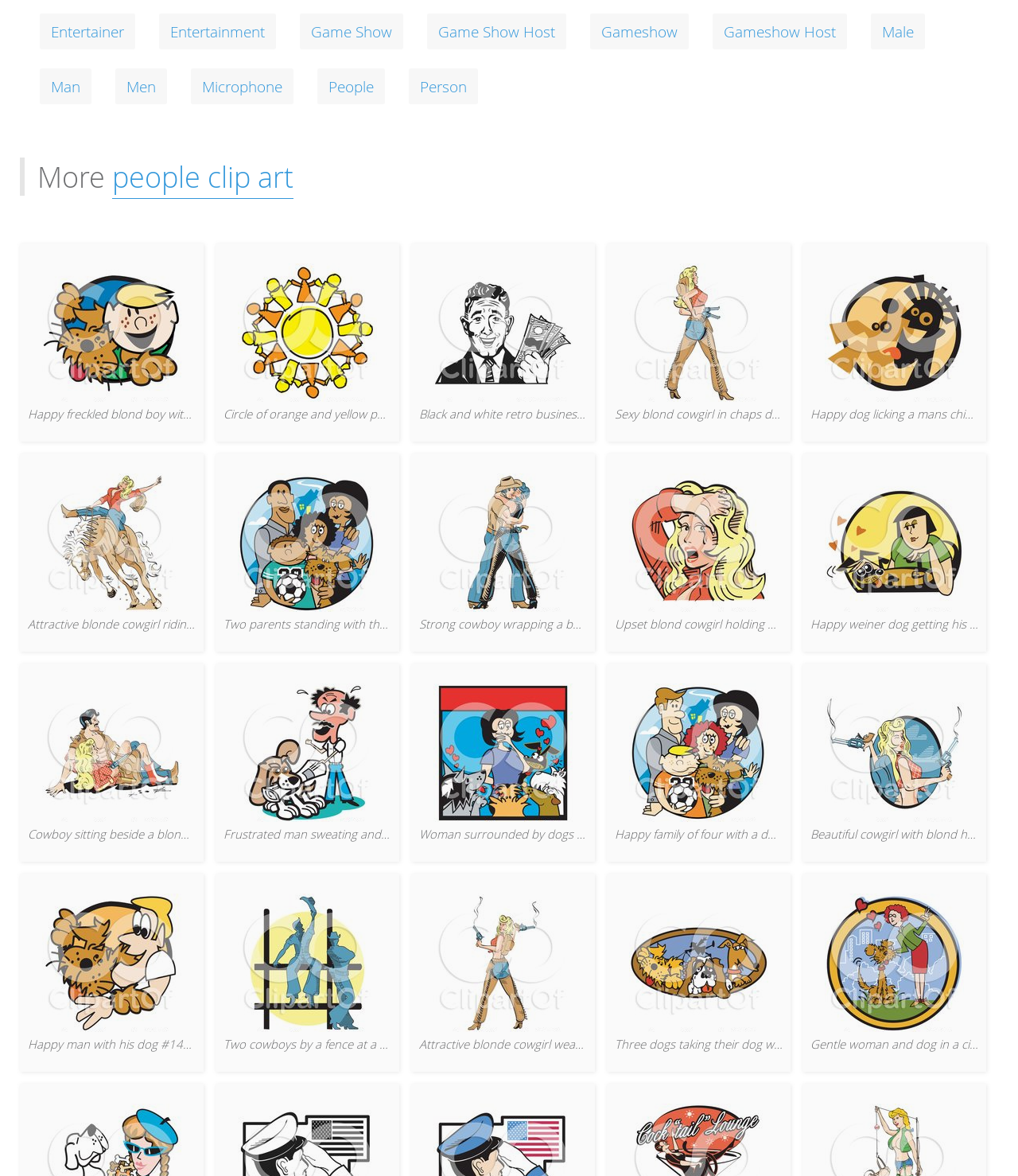Respond to the following question with a brief word or phrase:
What type of content is on this webpage?

Clipart illustrations